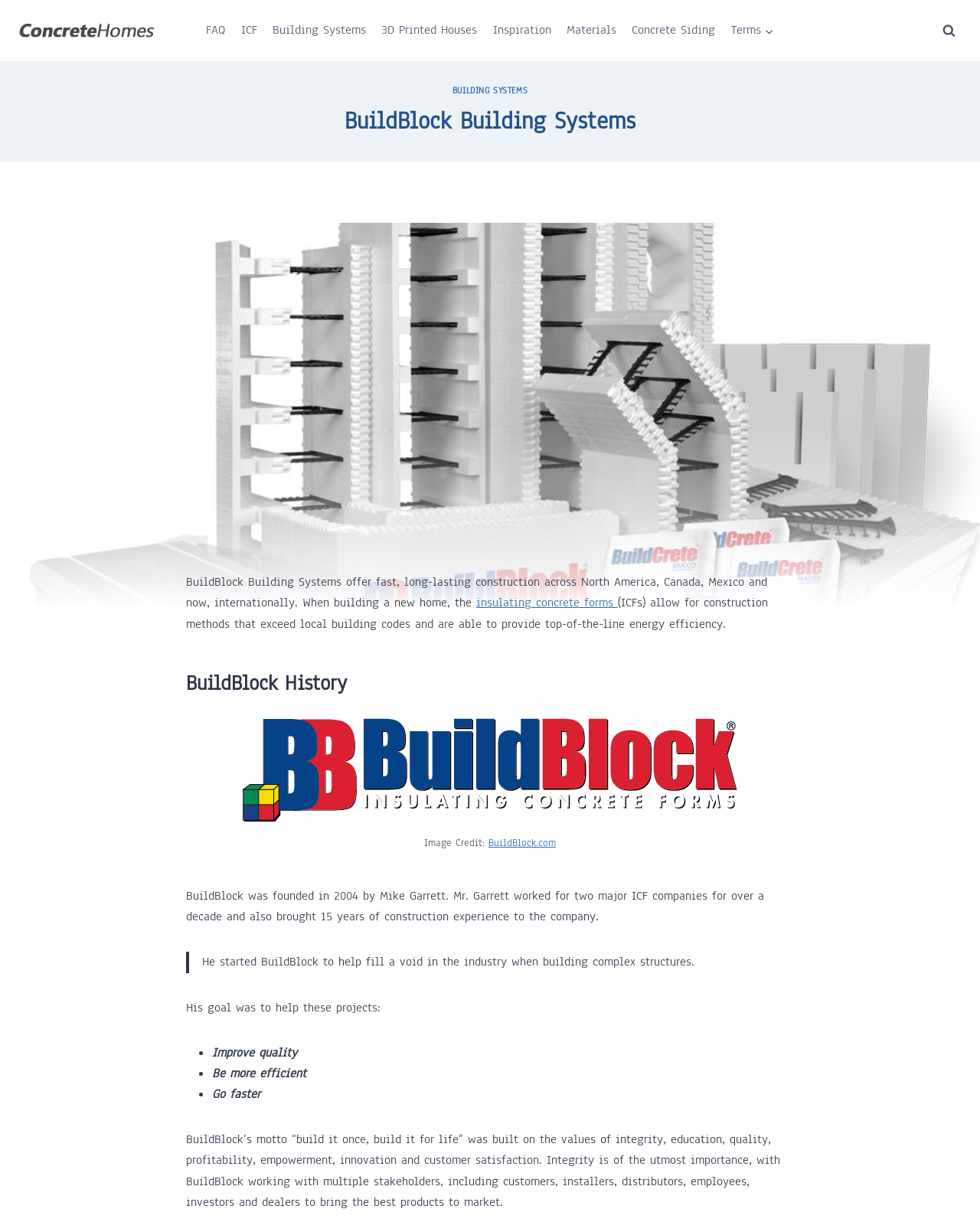Kindly determine the bounding box coordinates for the clickable area to achieve the given instruction: "Learn more about Building Systems".

[0.462, 0.07, 0.538, 0.079]